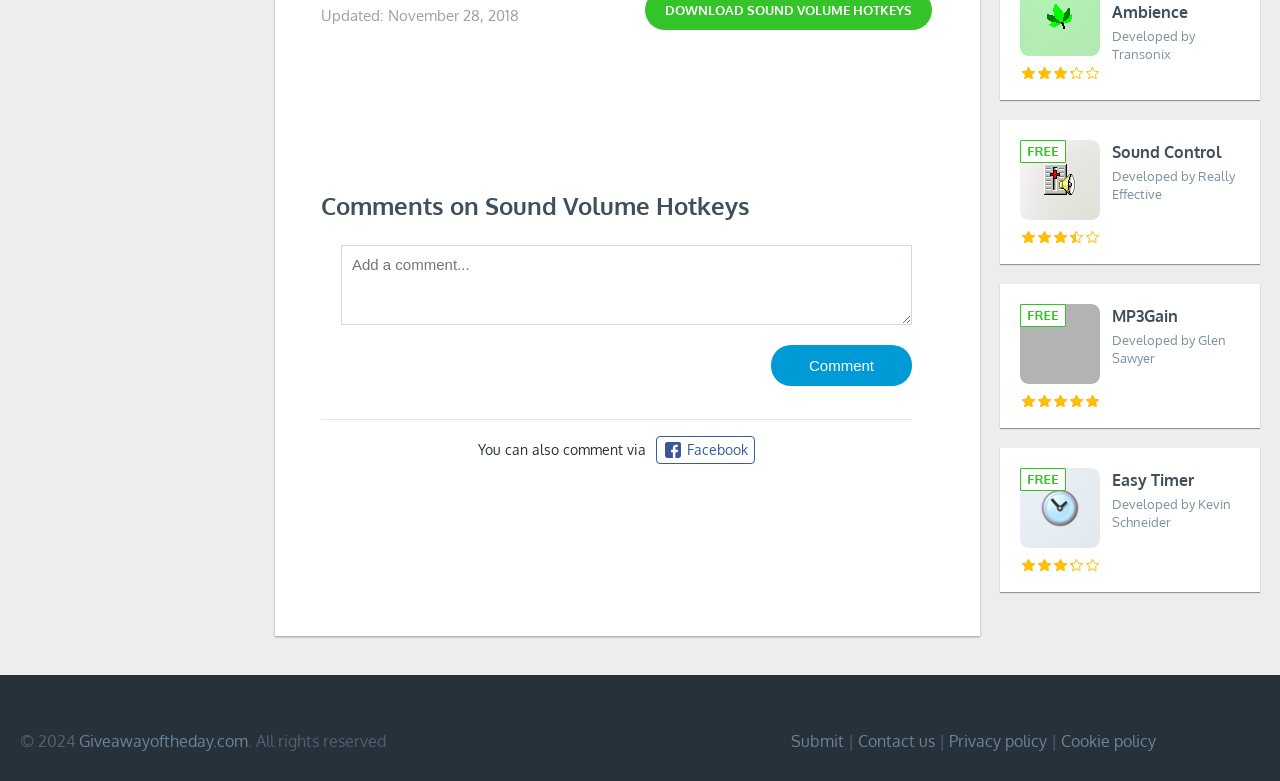Please reply to the following question with a single word or a short phrase:
What is the date of the last update?

November 28, 2018